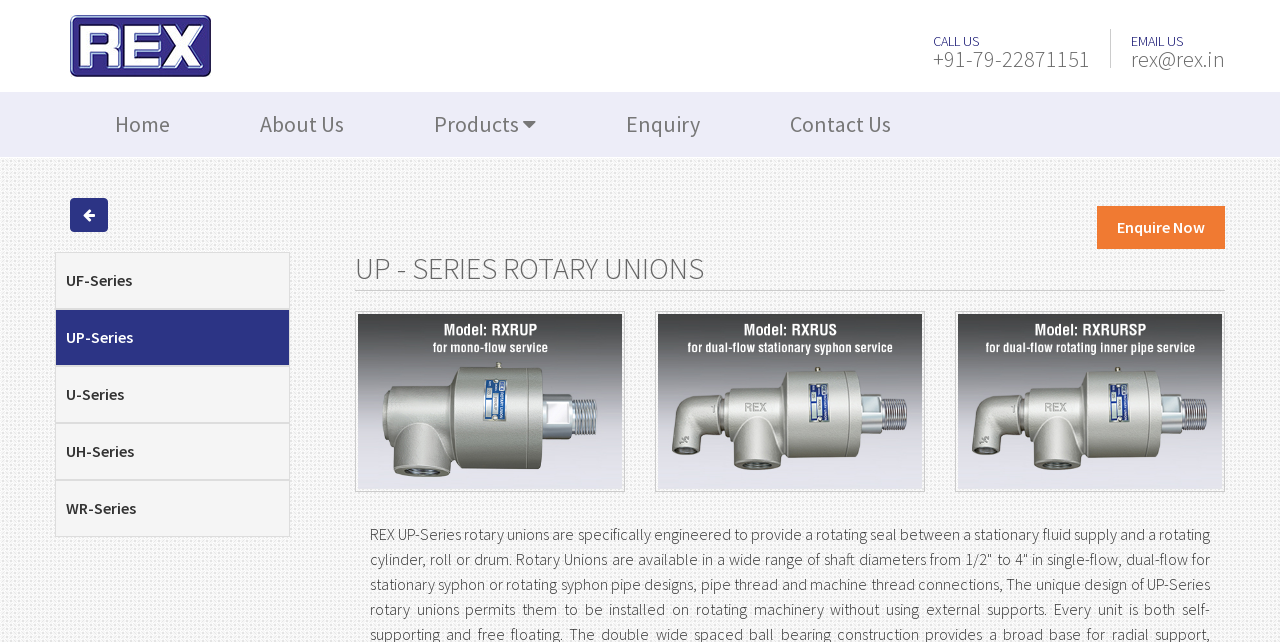Extract the heading text from the webpage.

UP - SERIES ROTARY UNIONS